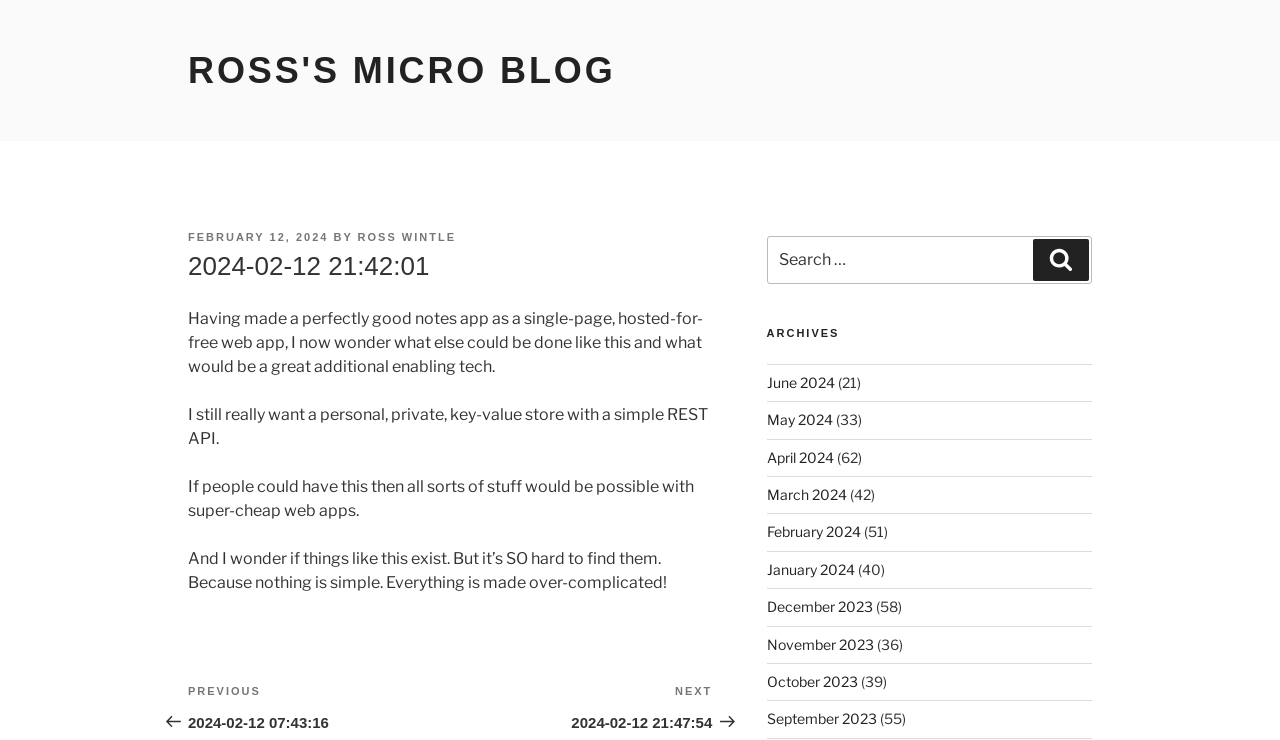With reference to the screenshot, provide a detailed response to the question below:
What is the title of the previous post?

The title of the previous post can be found in the 'Post navigation' section of the webpage, where it says 'Previous Post 2024-02-12 07:43:16'.